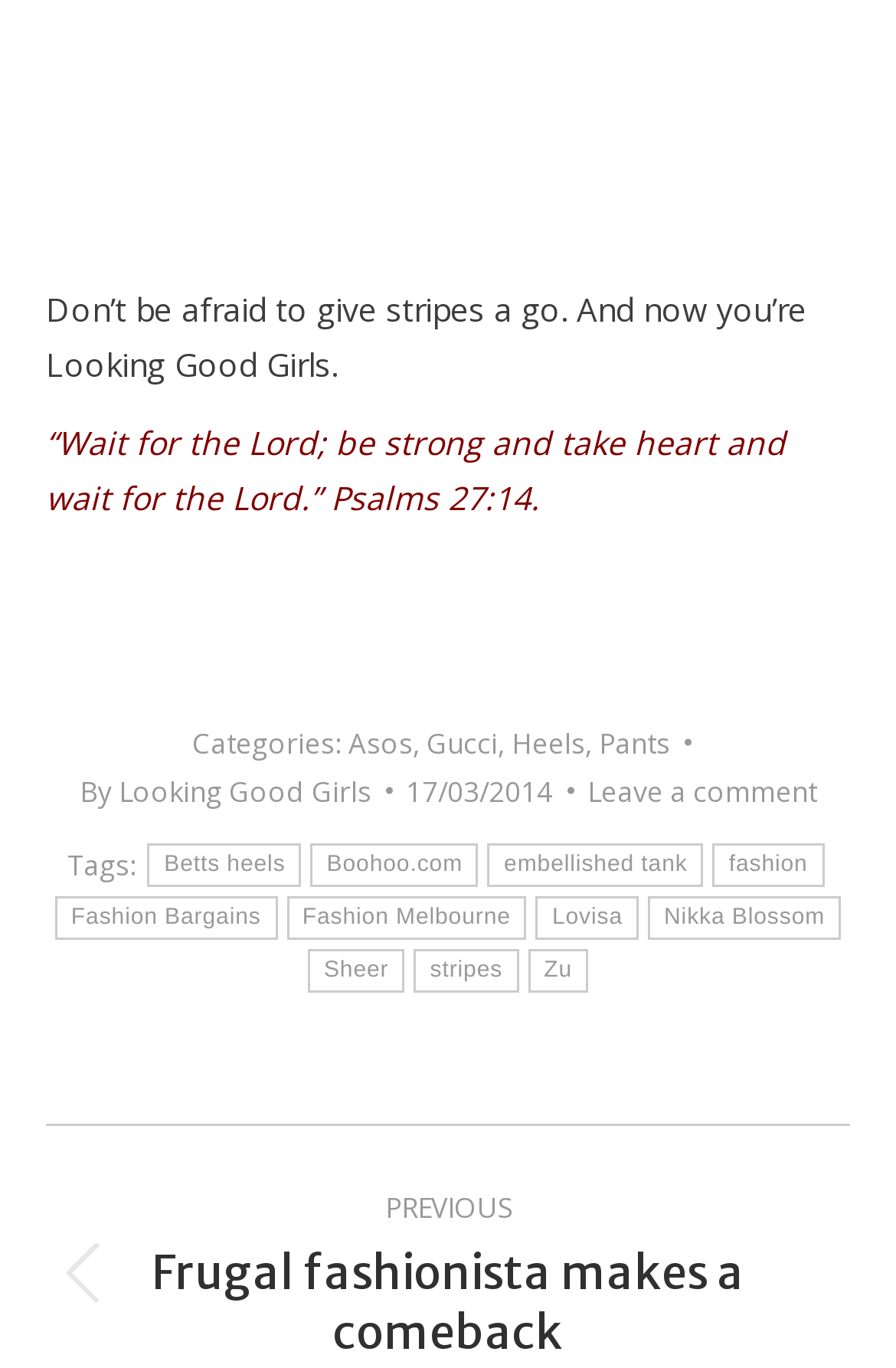Determine the bounding box coordinates for the HTML element mentioned in the following description: "Leave a comment". The coordinates should be a list of four floats ranging from 0 to 1, represented as [left, top, right, bottom].

[0.655, 0.56, 0.912, 0.596]